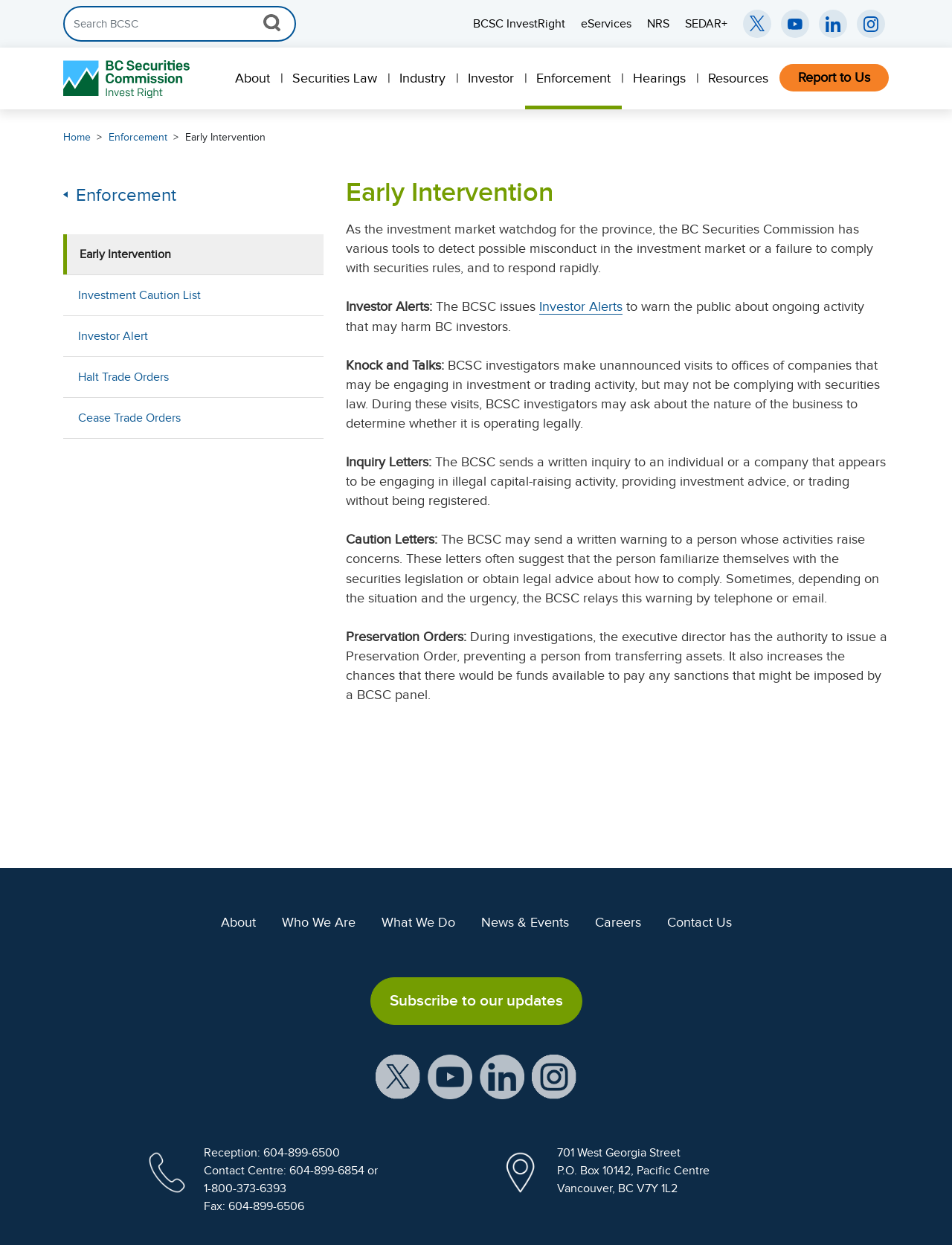Please identify the bounding box coordinates of the area that needs to be clicked to follow this instruction: "Click on Enforcement".

[0.114, 0.106, 0.176, 0.115]